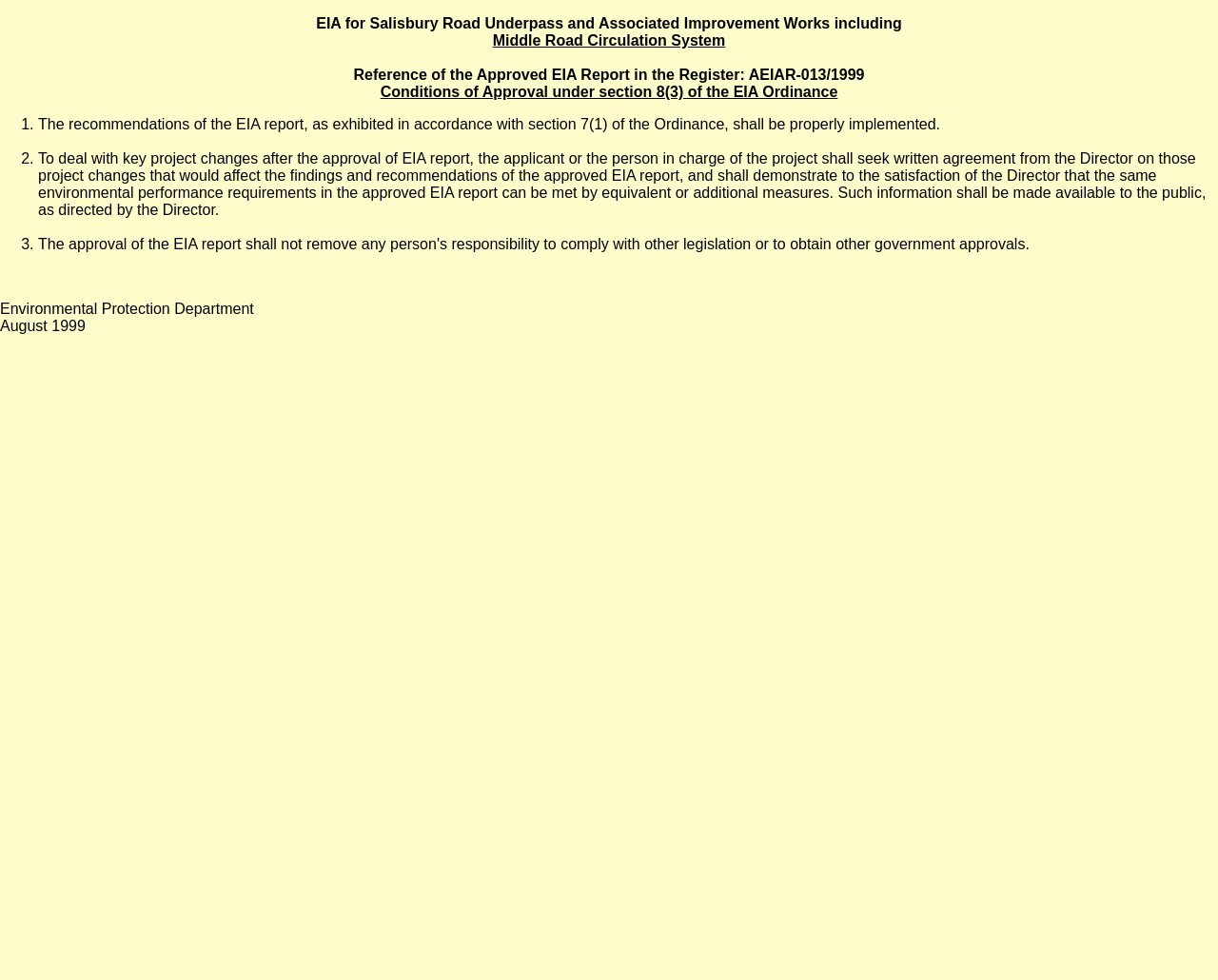Who issued the approval?
Analyze the image and provide a thorough answer to the question.

From the StaticText element 'Environmental Protection Department', we can infer that the approval was issued by the Environmental Protection Department.